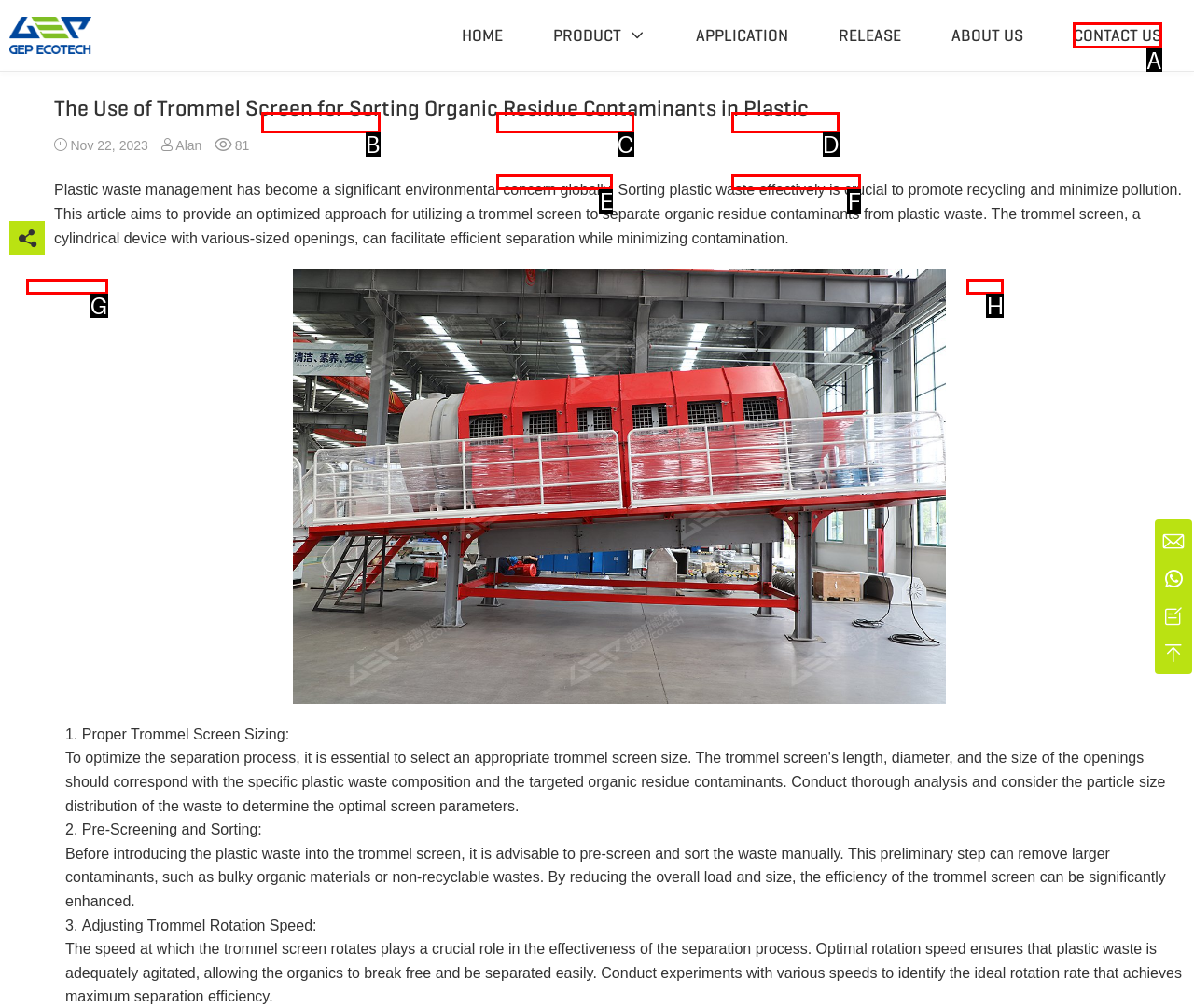From the options shown in the screenshot, tell me which lettered element I need to click to complete the task: Click the CONTACT US link.

A